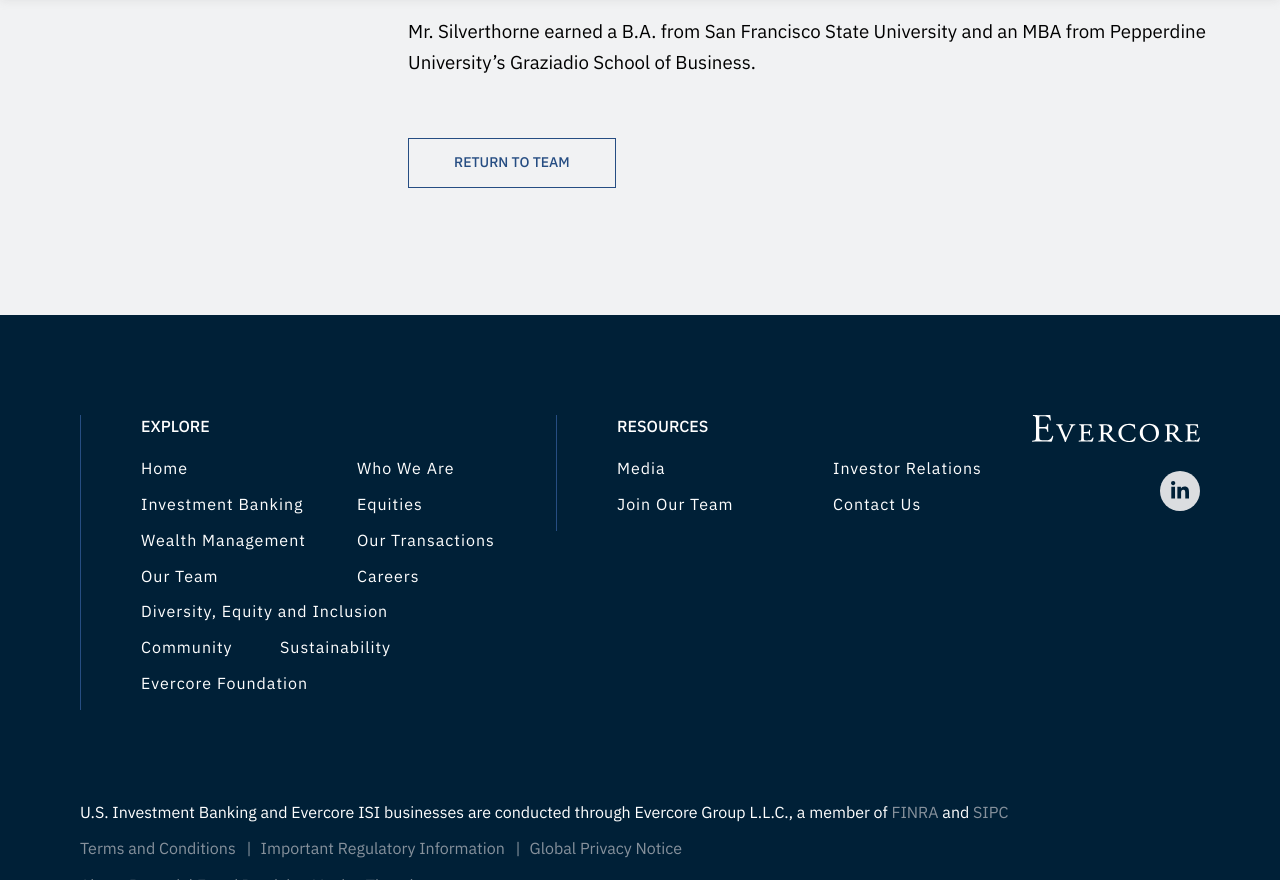Provide the bounding box coordinates for the UI element that is described as: "Investor Relations".

[0.651, 0.522, 0.767, 0.546]